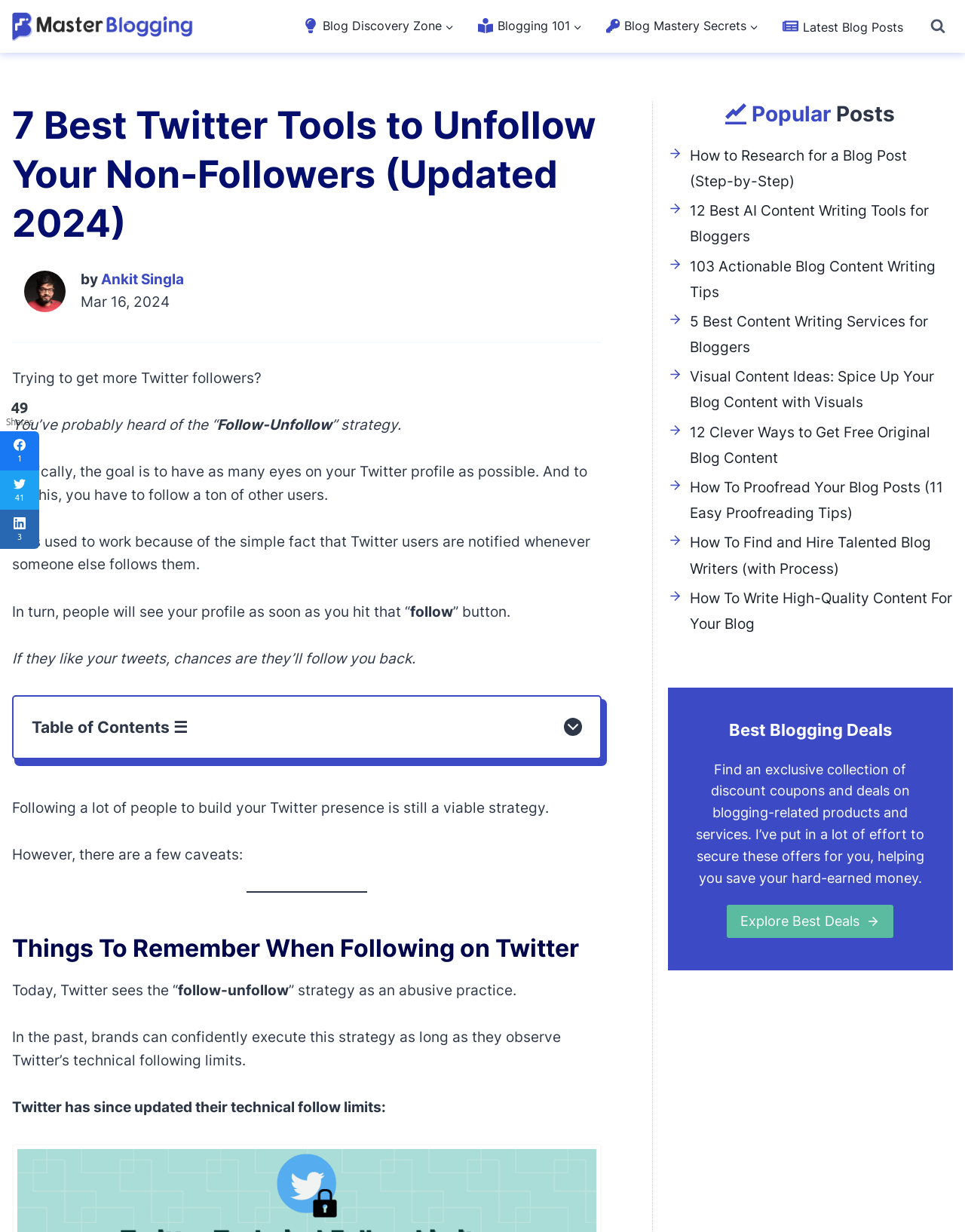Can you determine the bounding box coordinates of the area that needs to be clicked to fulfill the following instruction: "Click the 'Master Blogging Logo' link"?

[0.012, 0.01, 0.2, 0.033]